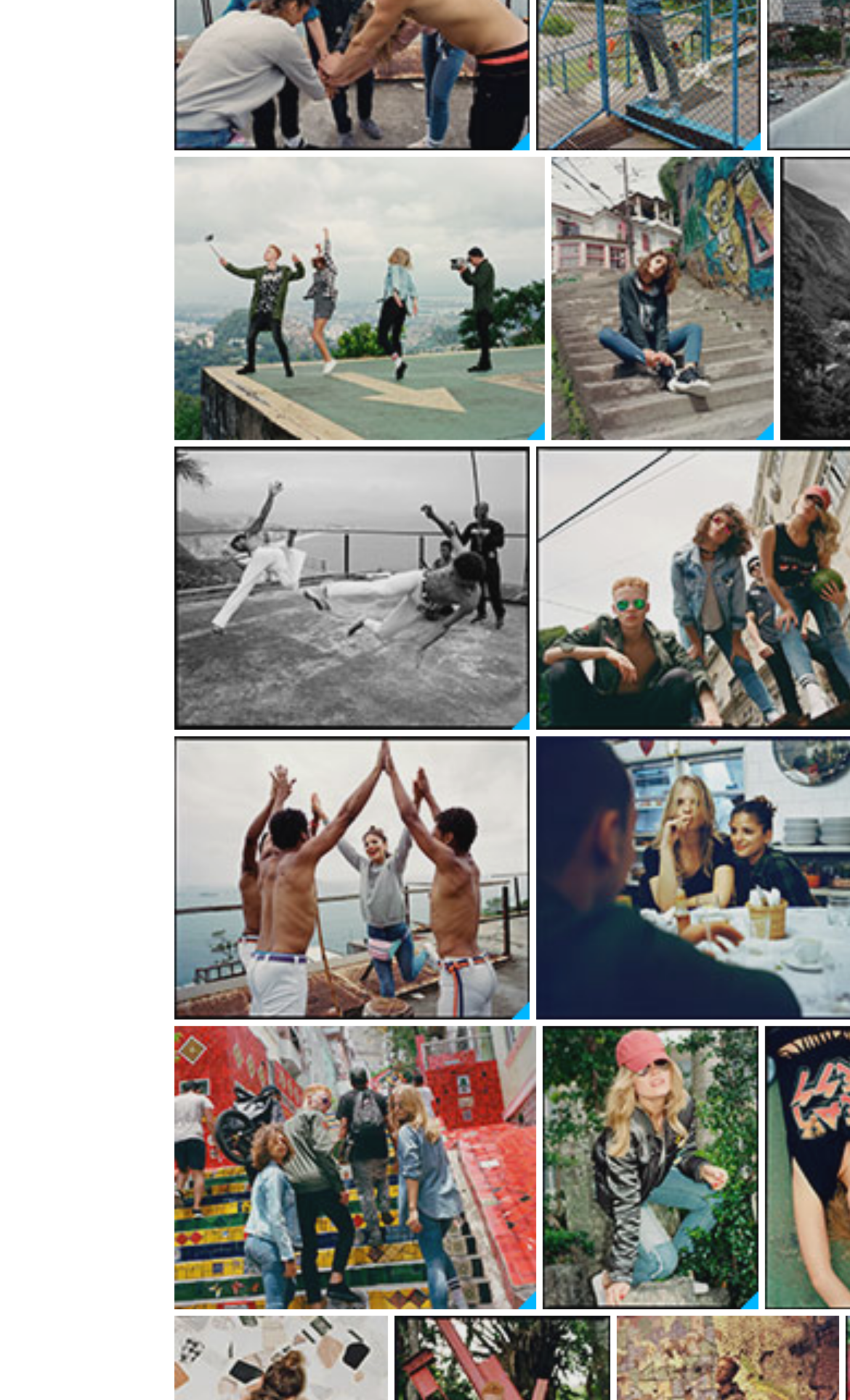Are there any images on the webpage?
Based on the image, answer the question with a single word or brief phrase.

Yes